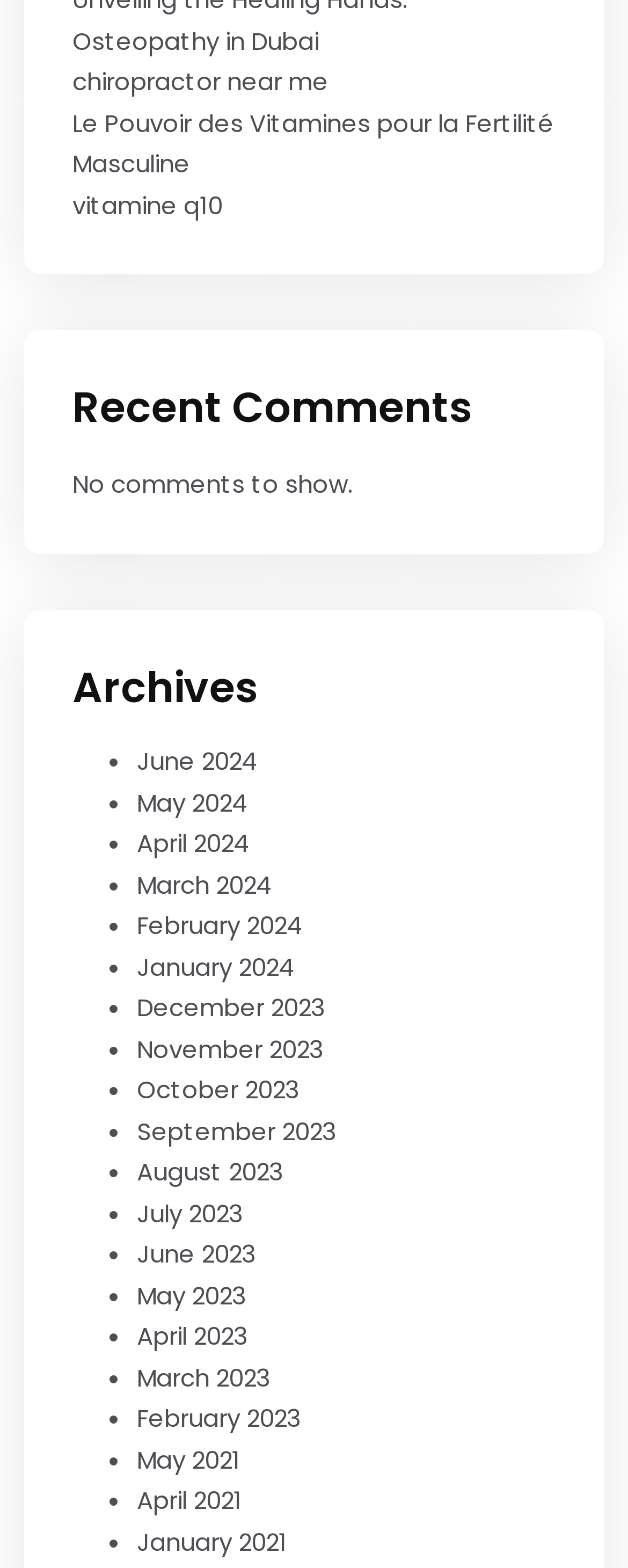Pinpoint the bounding box coordinates of the clickable element needed to complete the instruction: "view 'Recent Comments'". The coordinates should be provided as four float numbers between 0 and 1: [left, top, right, bottom].

[0.115, 0.242, 0.885, 0.279]